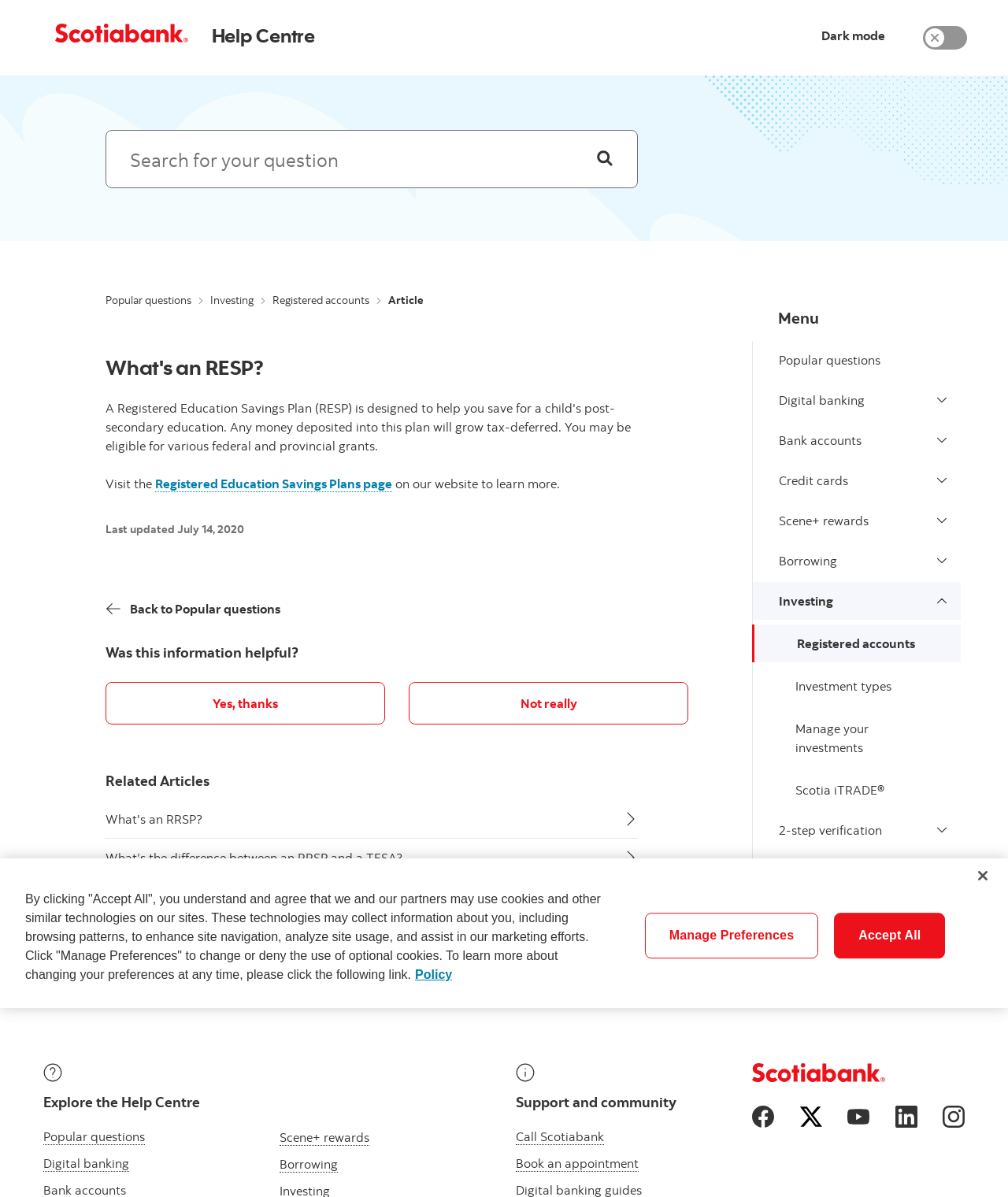Using a single word or phrase, answer the following question: 
What is the last updated date of this information?

July 14, 2020